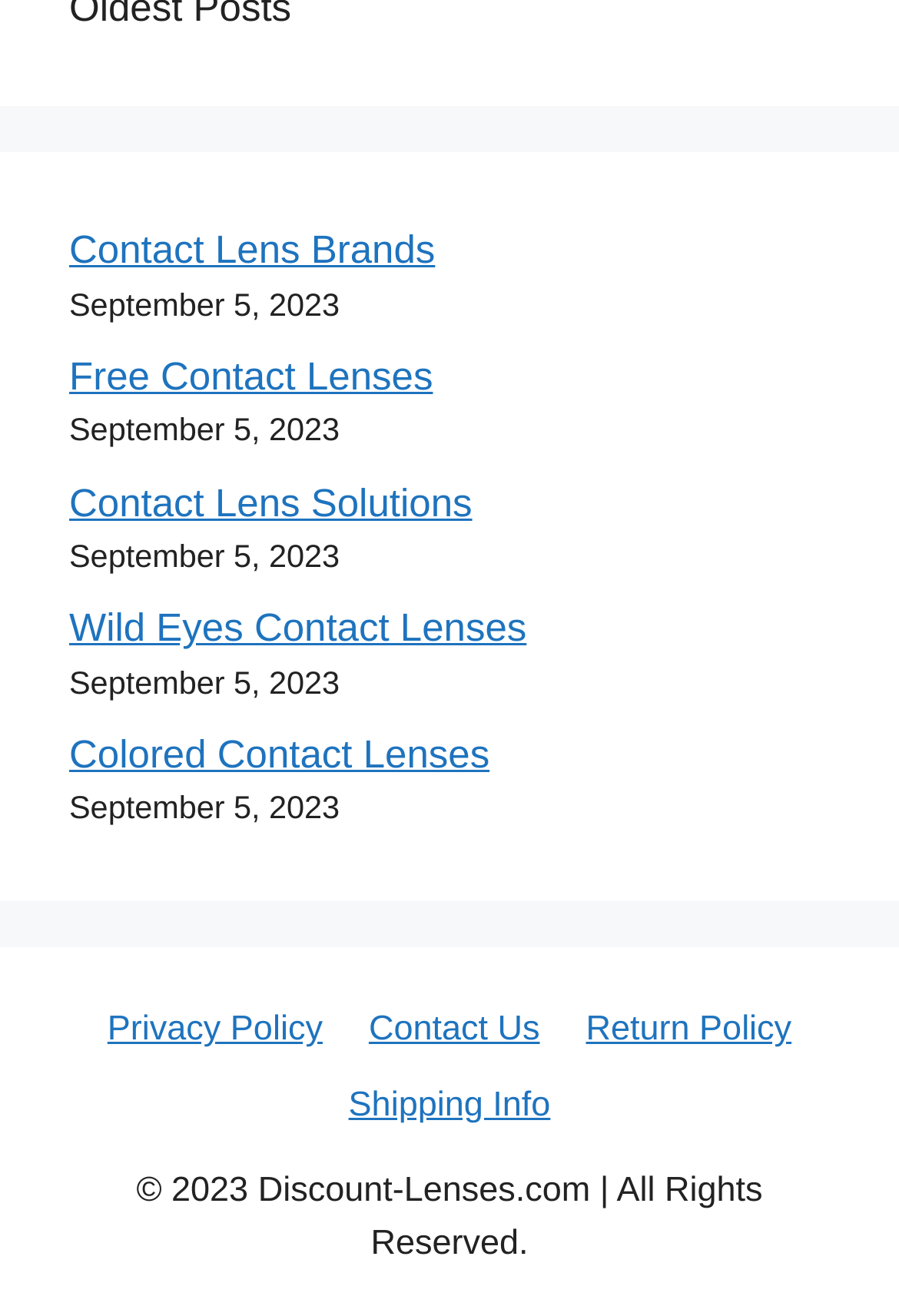What is the copyright information on the webpage?
Please respond to the question with a detailed and thorough explanation.

By reading the StaticText element at the bottom of the webpage, I found the copyright information '© 2023 Discount-Lenses.com | All Rights Reserved'.